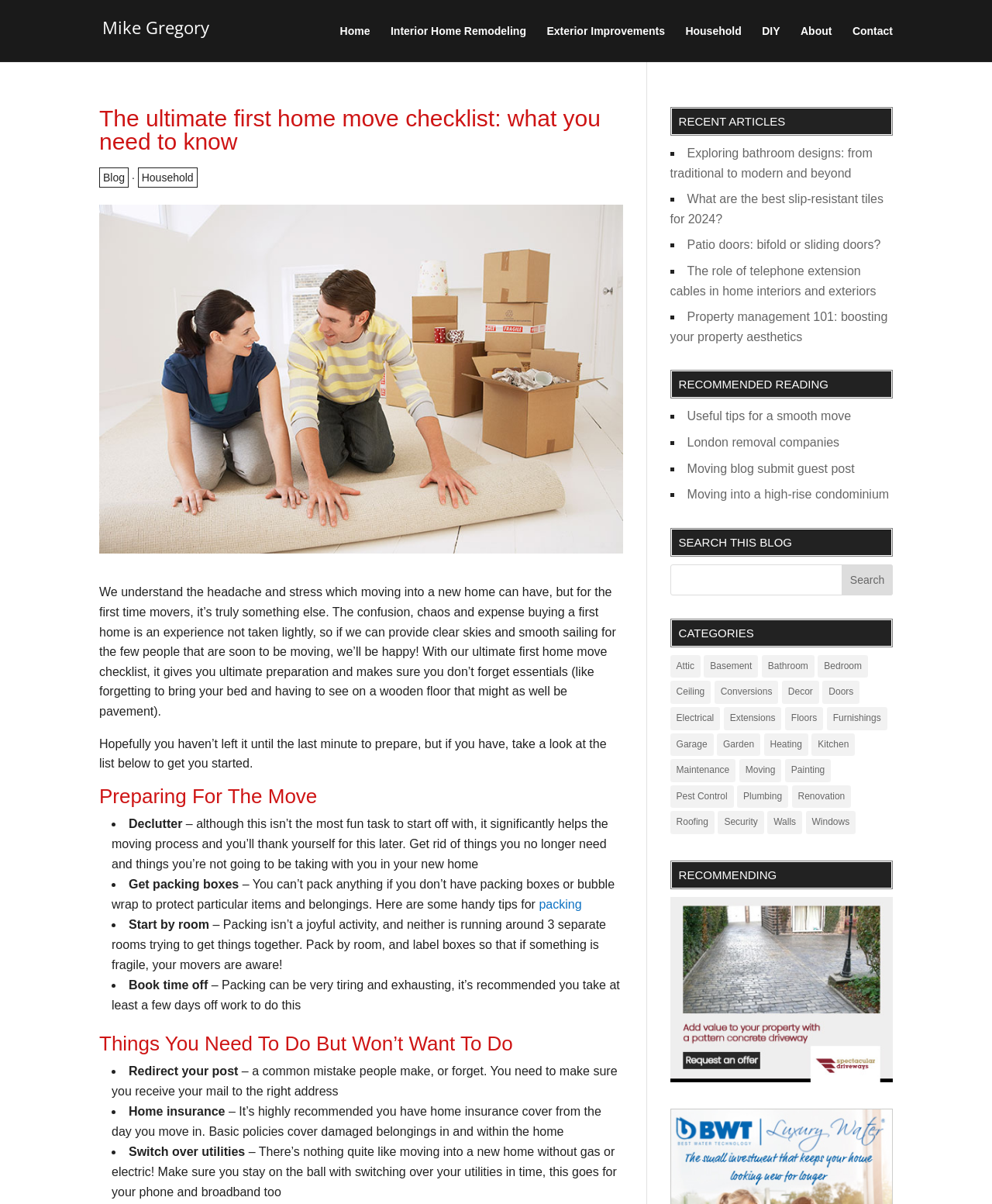Given the description of a UI element: "New Items", identify the bounding box coordinates of the matching element in the webpage screenshot.

None